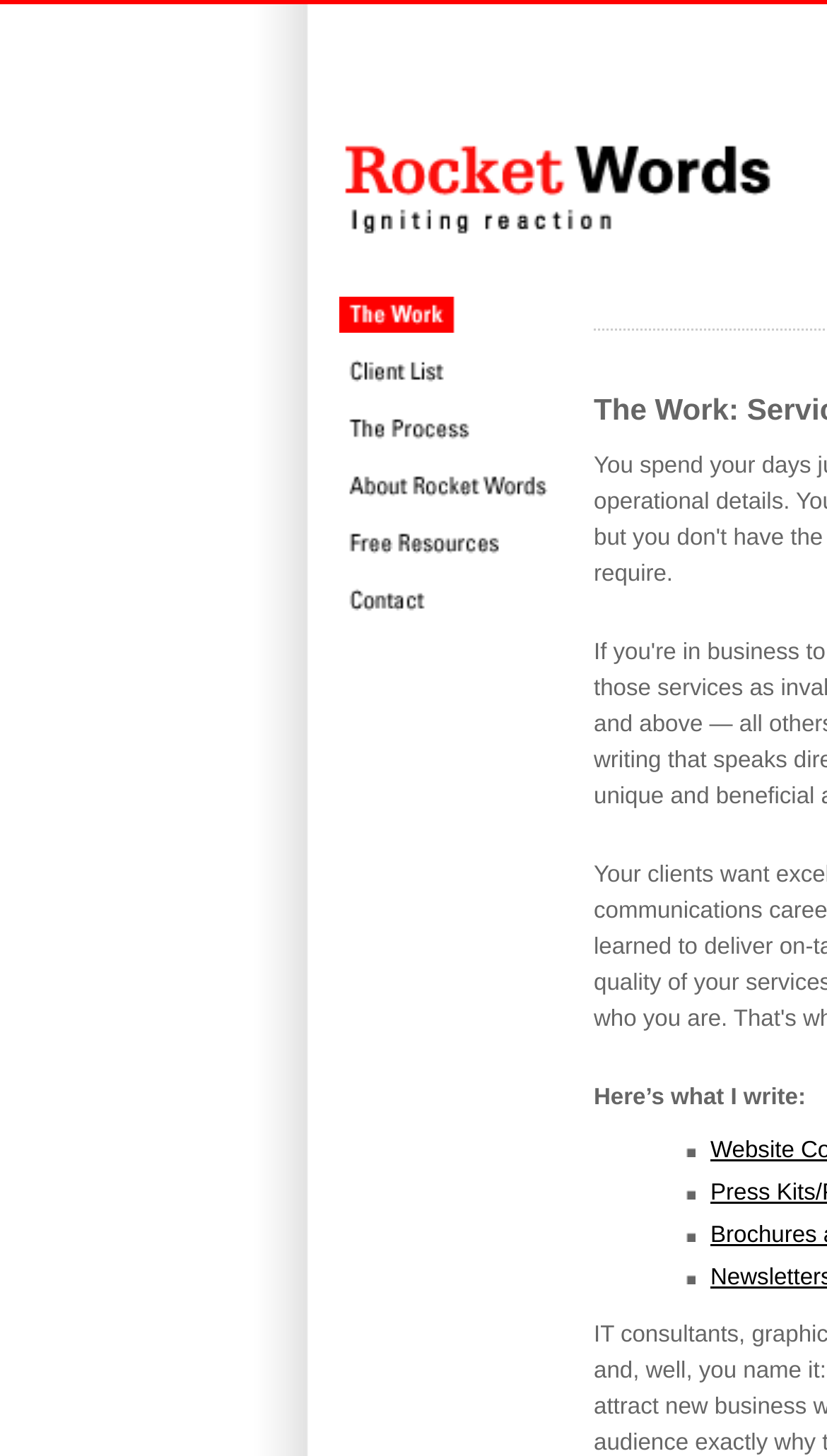Refer to the screenshot and give an in-depth answer to this question: What is the theme of the company?

The theme of the company can be inferred from the meta description 'RocketWords >> The Work: Service Businesses & Professionals', which suggests that the company is focused on service businesses and professionals.